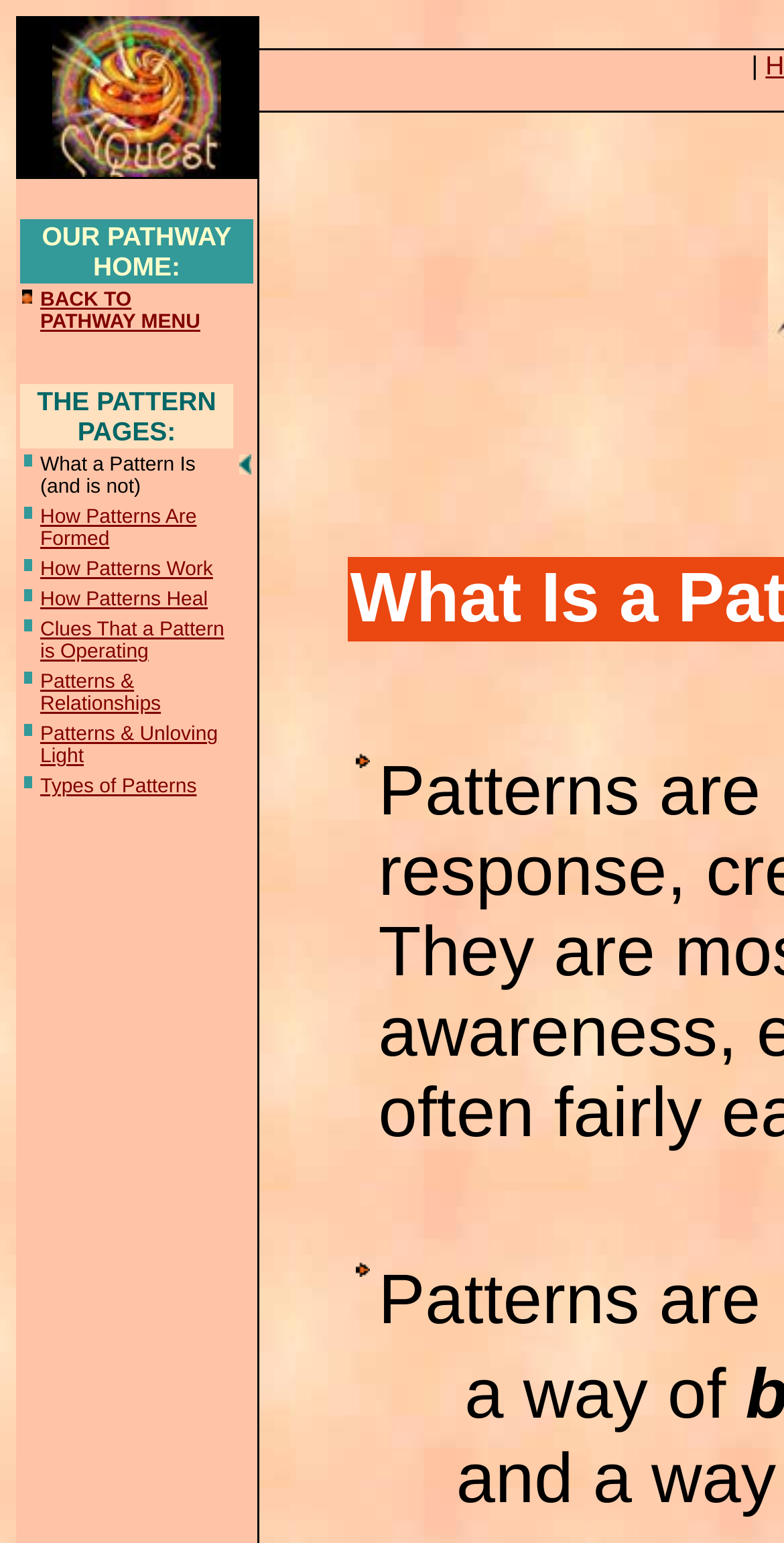Please identify the bounding box coordinates of the clickable area that will allow you to execute the instruction: "Click on 'BACK TO PATHWAY MENU'".

[0.051, 0.188, 0.255, 0.216]